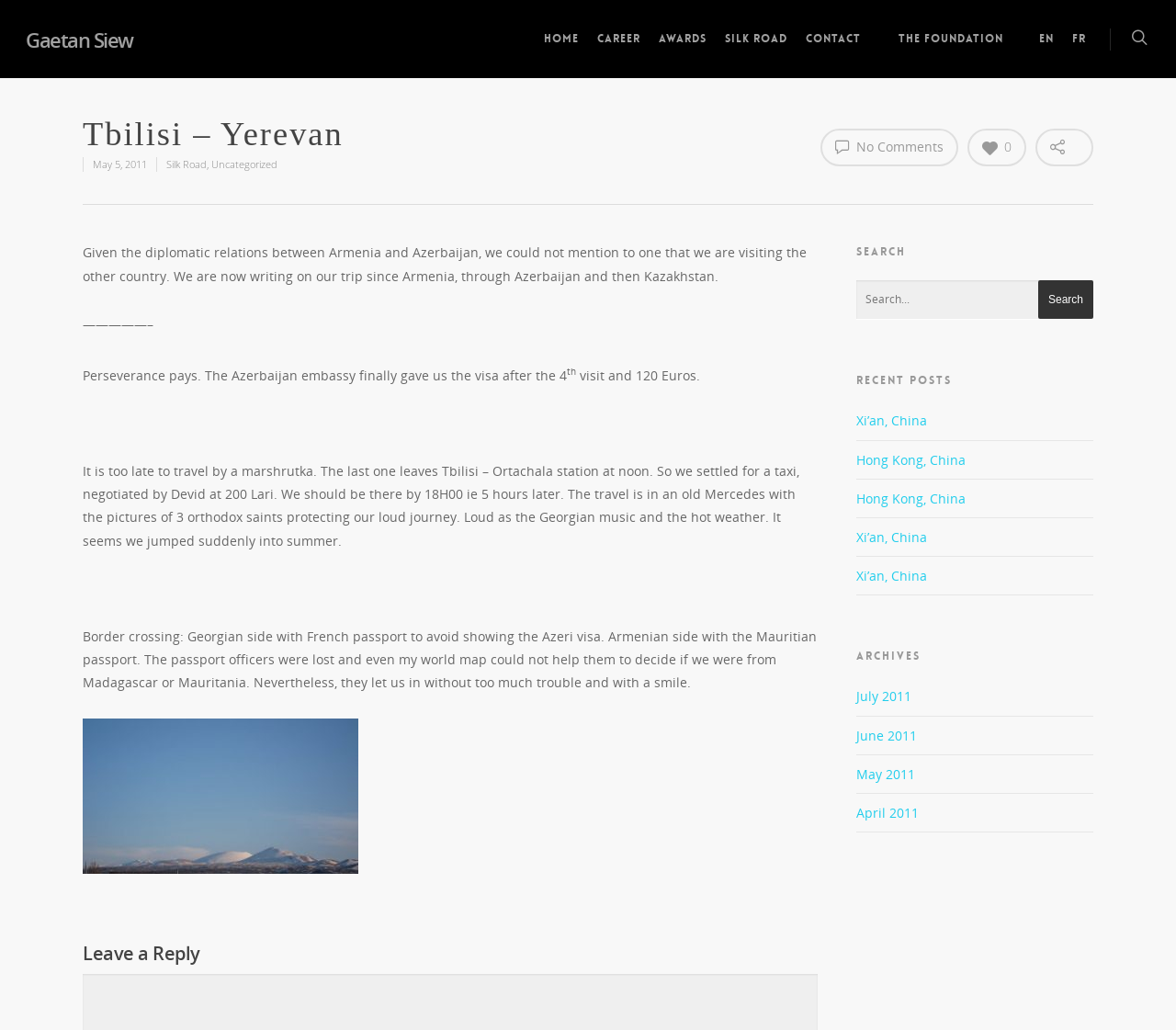Locate the coordinates of the bounding box for the clickable region that fulfills this instruction: "View the 'Career' page".

[0.502, 0.025, 0.552, 0.076]